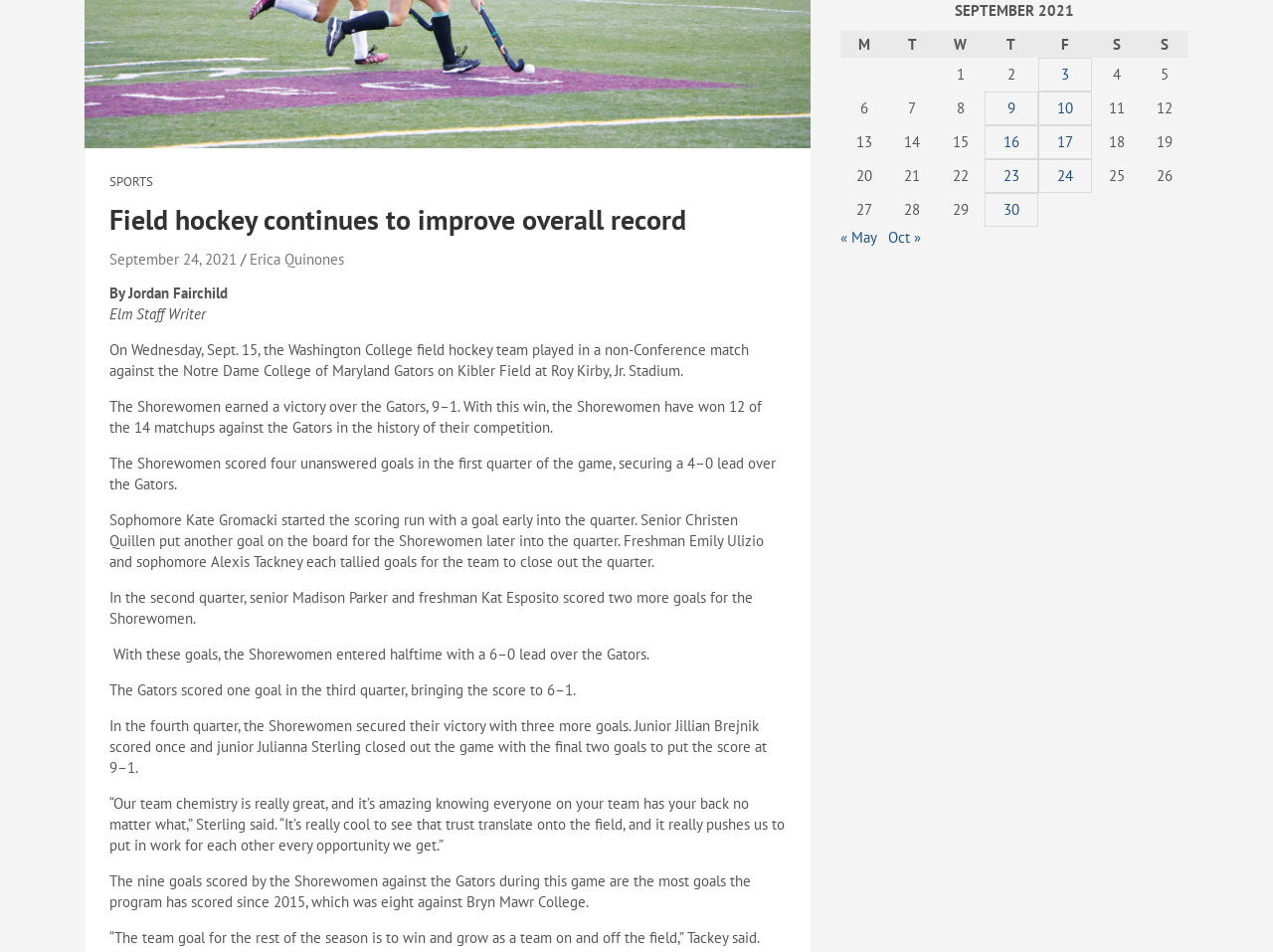Provide the bounding box coordinates of the HTML element this sentence describes: "September 24, 2021".

[0.086, 0.261, 0.186, 0.283]